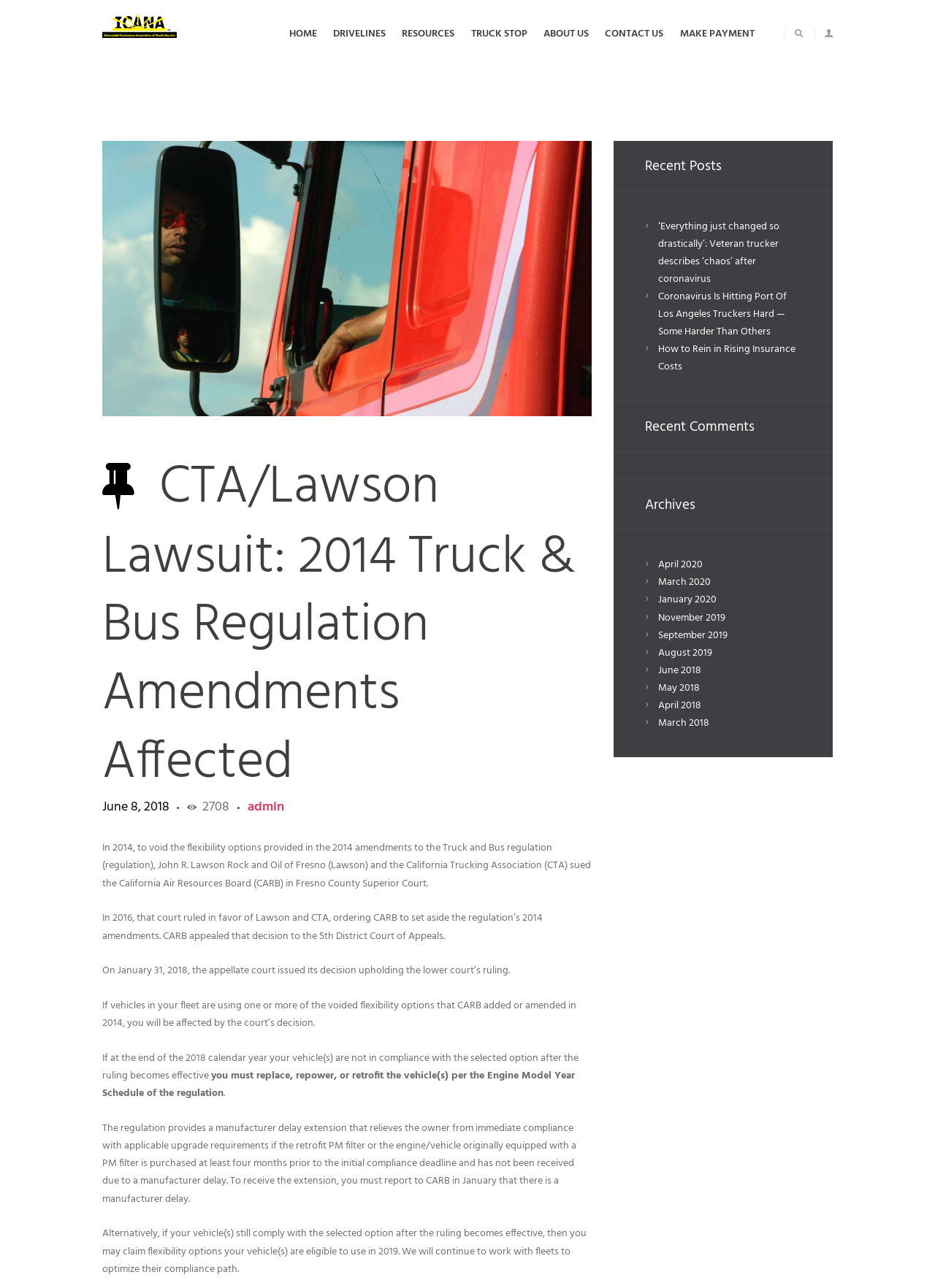Could you determine the bounding box coordinates of the clickable element to complete the instruction: "Click the June 2018 archive link"? Provide the coordinates as four float numbers between 0 and 1, i.e., [left, top, right, bottom].

[0.704, 0.514, 0.75, 0.527]